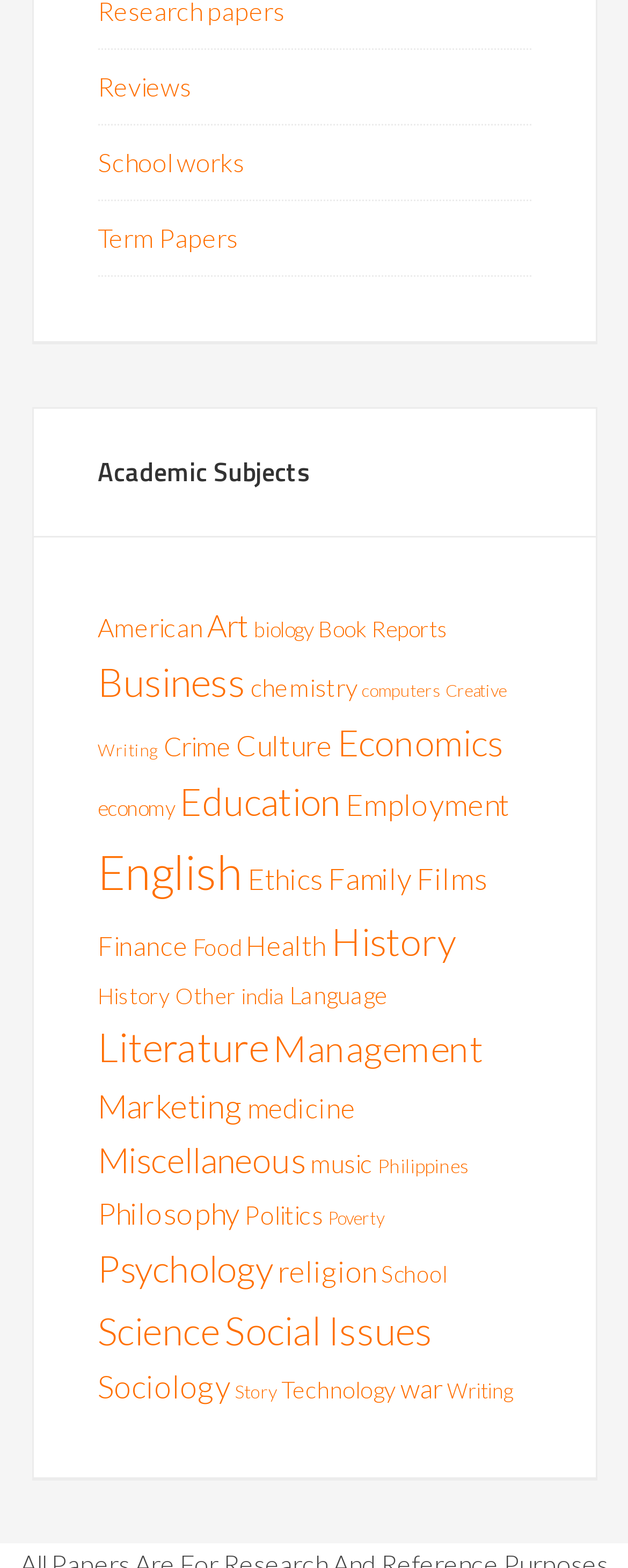Locate the bounding box coordinates of the clickable area needed to fulfill the instruction: "Access 'Science' topics".

[0.155, 0.834, 0.35, 0.863]